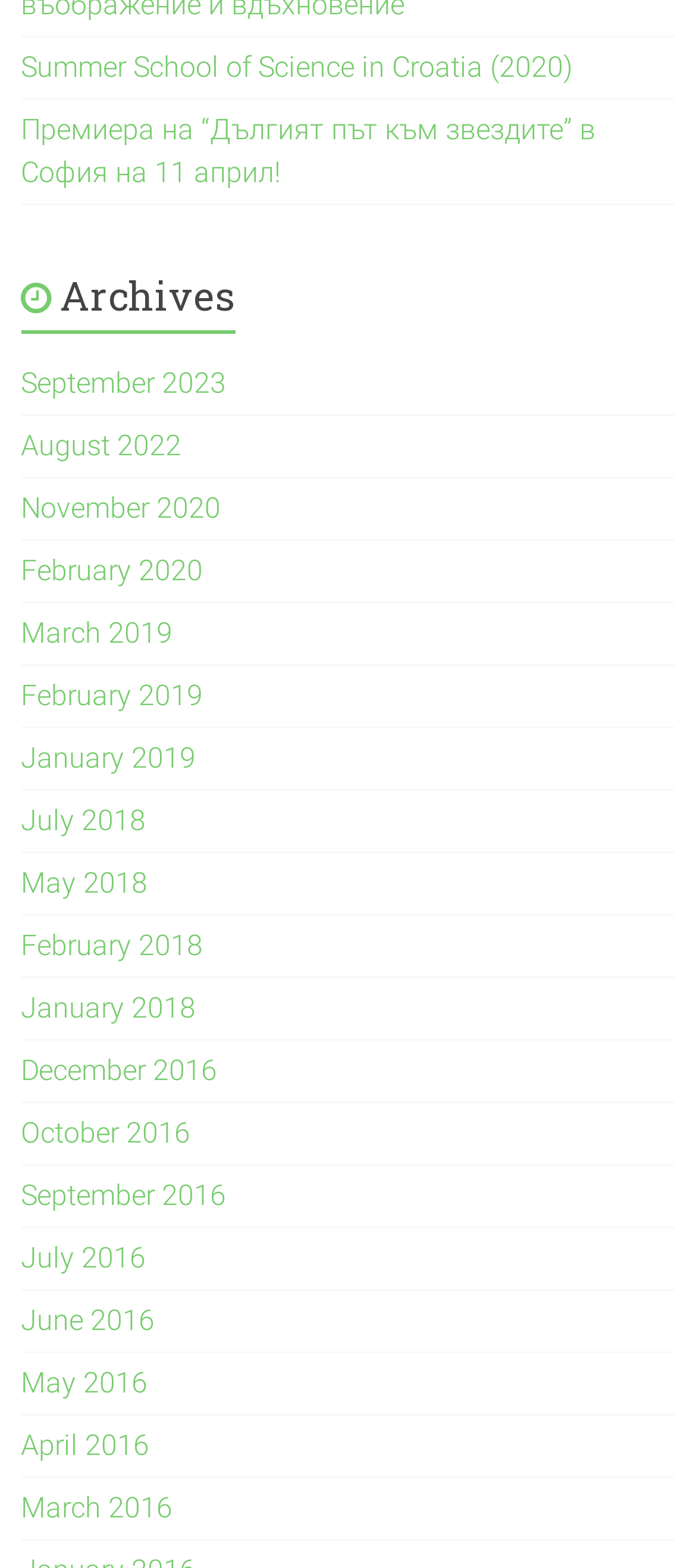Pinpoint the bounding box coordinates of the element that must be clicked to accomplish the following instruction: "read about Summer School of Science in Croatia". The coordinates should be in the format of four float numbers between 0 and 1, i.e., [left, top, right, bottom].

[0.03, 0.032, 0.822, 0.054]